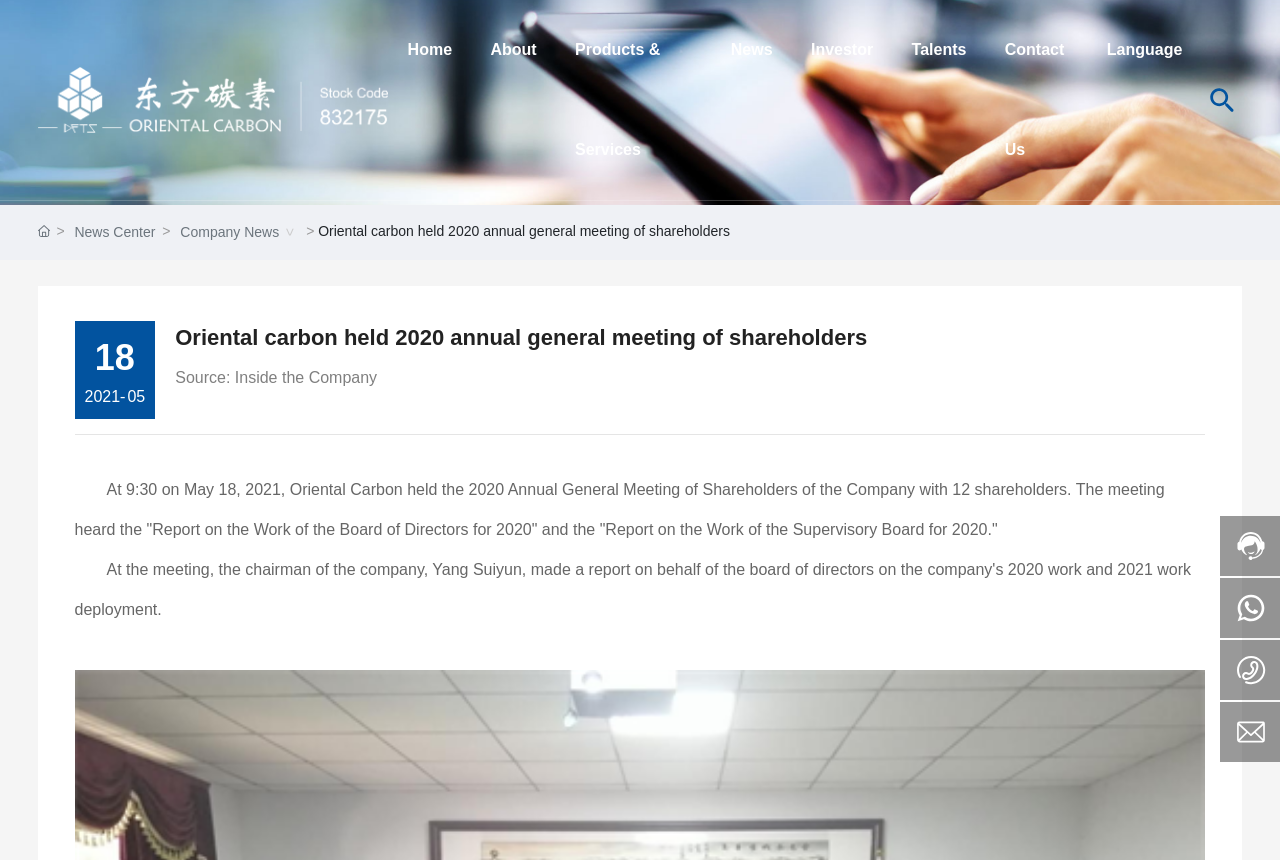Please specify the bounding box coordinates in the format (top-left x, top-left y, bottom-right x, bottom-right y), with values ranging from 0 to 1. Identify the bounding box for the UI component described as follows: Products & Services

[0.449, 0.0, 0.541, 0.233]